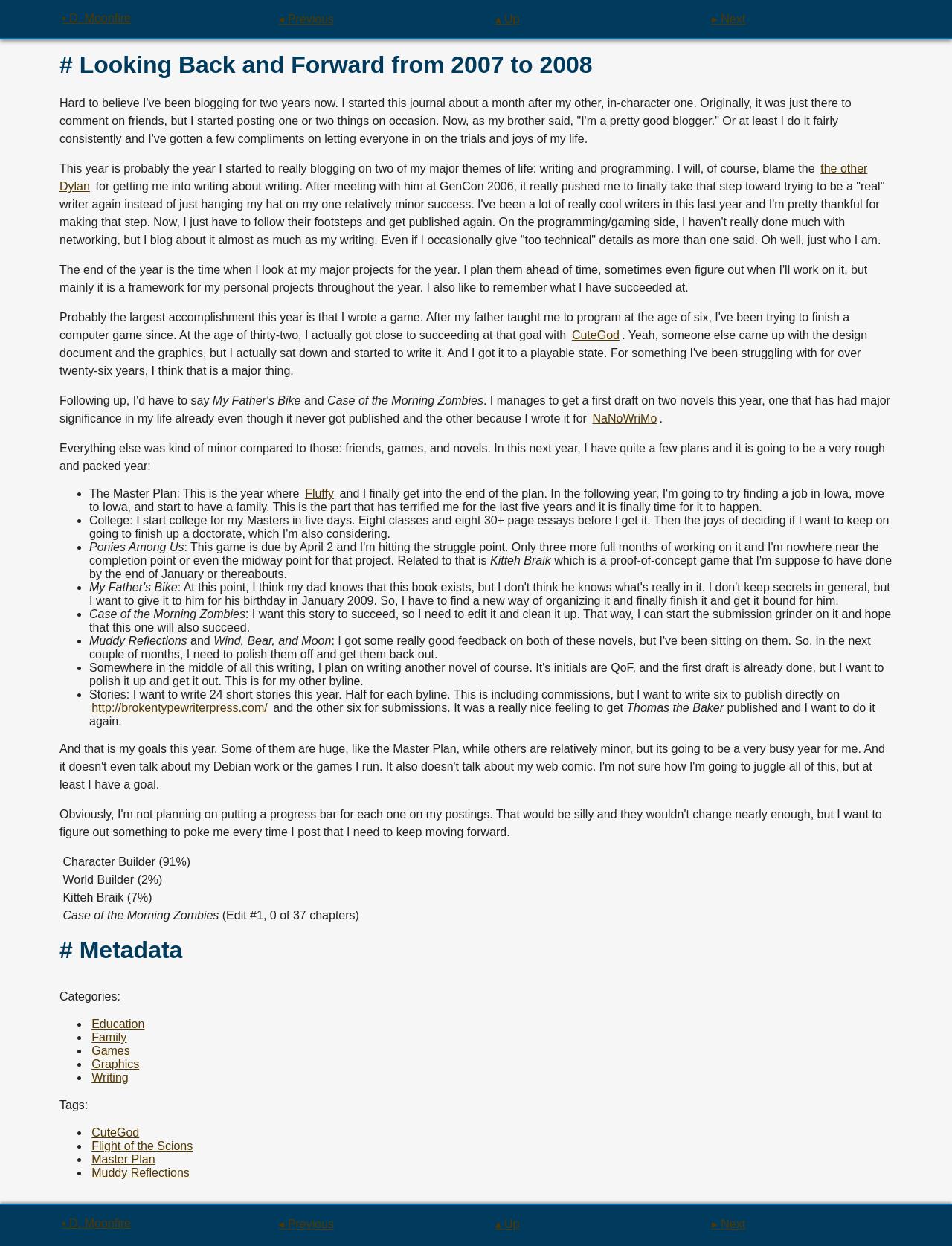Provide the bounding box coordinates of the area you need to click to execute the following instruction: "Click on the link to view the post about NaNoWriMo".

[0.62, 0.331, 0.693, 0.341]